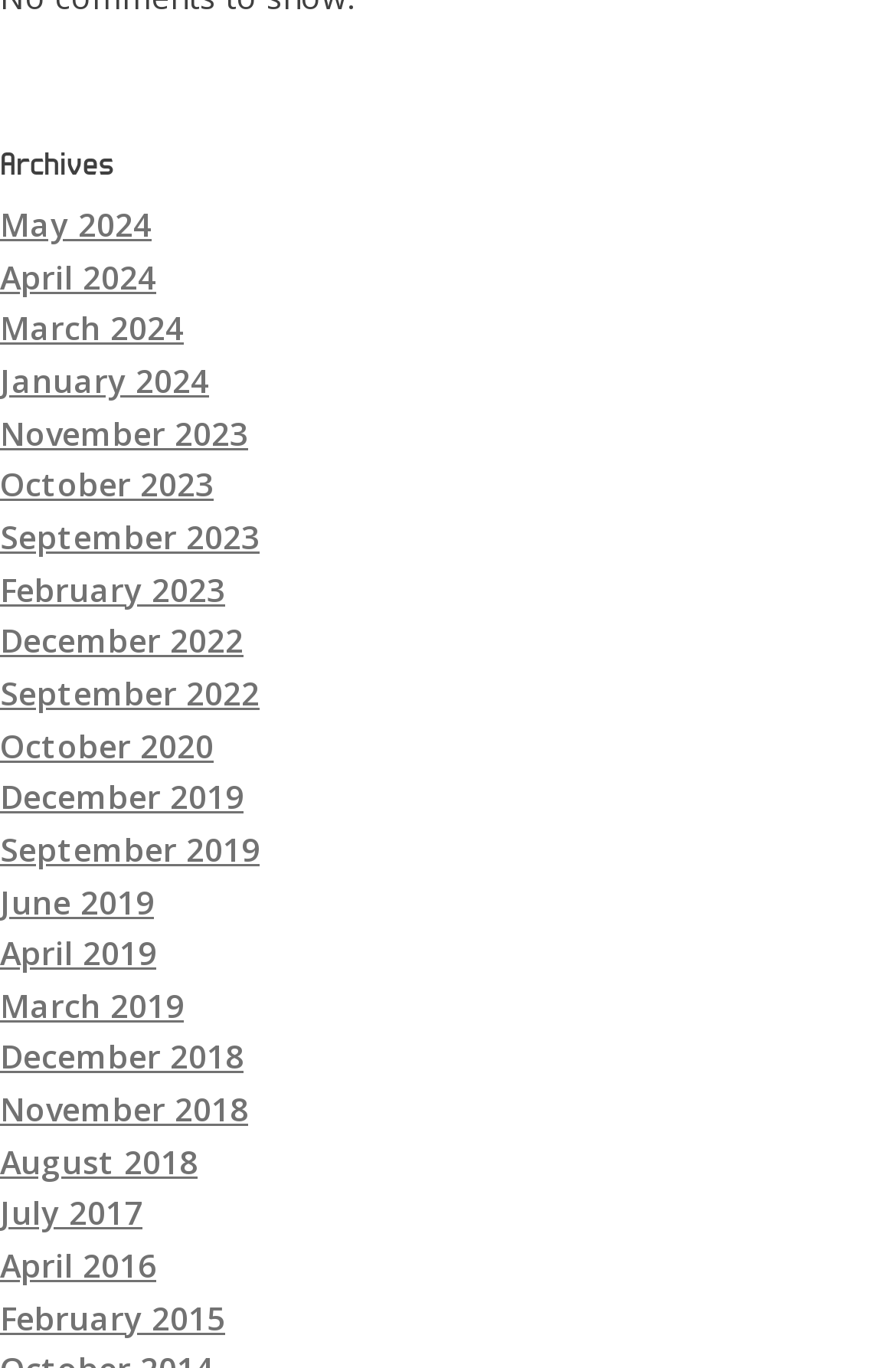What is the earliest archive month available?
Please provide a full and detailed response to the question.

By scanning the list of links, I found that the earliest archive month available is 'April 2016', which is the last link in the list.